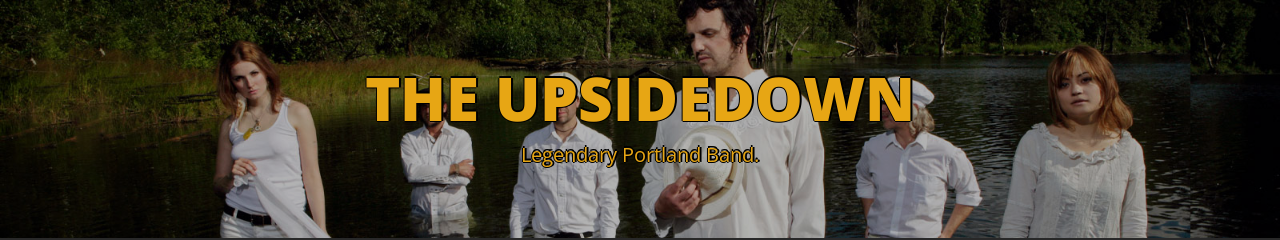What is the setting of the image?
Refer to the screenshot and deliver a thorough answer to the question presented.

The caption describes the setting of the image as a picturesque natural backdrop, featuring lush greenery and a calm waterway, which serves as a contrast to the band members dressed in white.